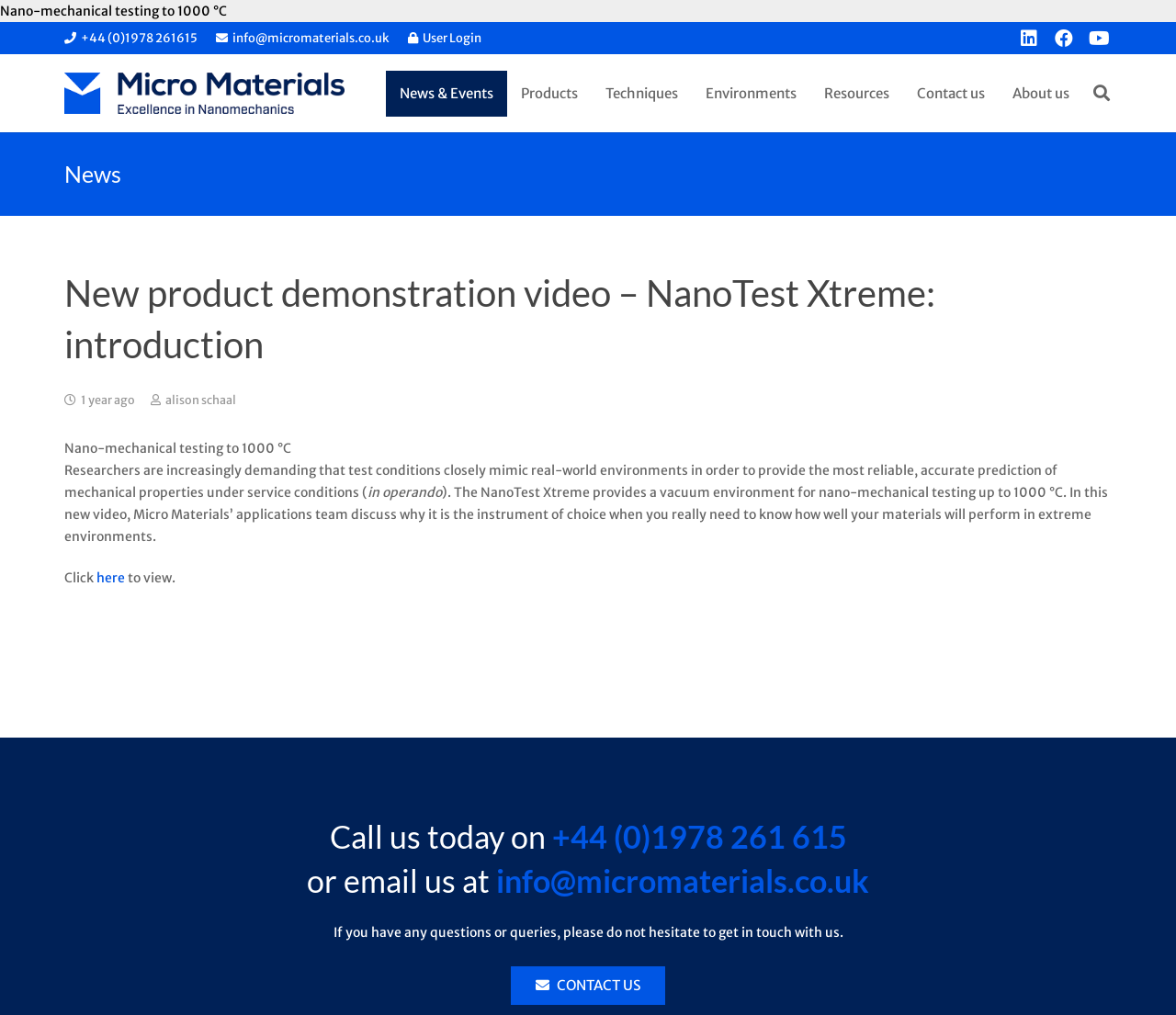Using the provided element description: "News & Events", determine the bounding box coordinates of the corresponding UI element in the screenshot.

[0.328, 0.069, 0.432, 0.114]